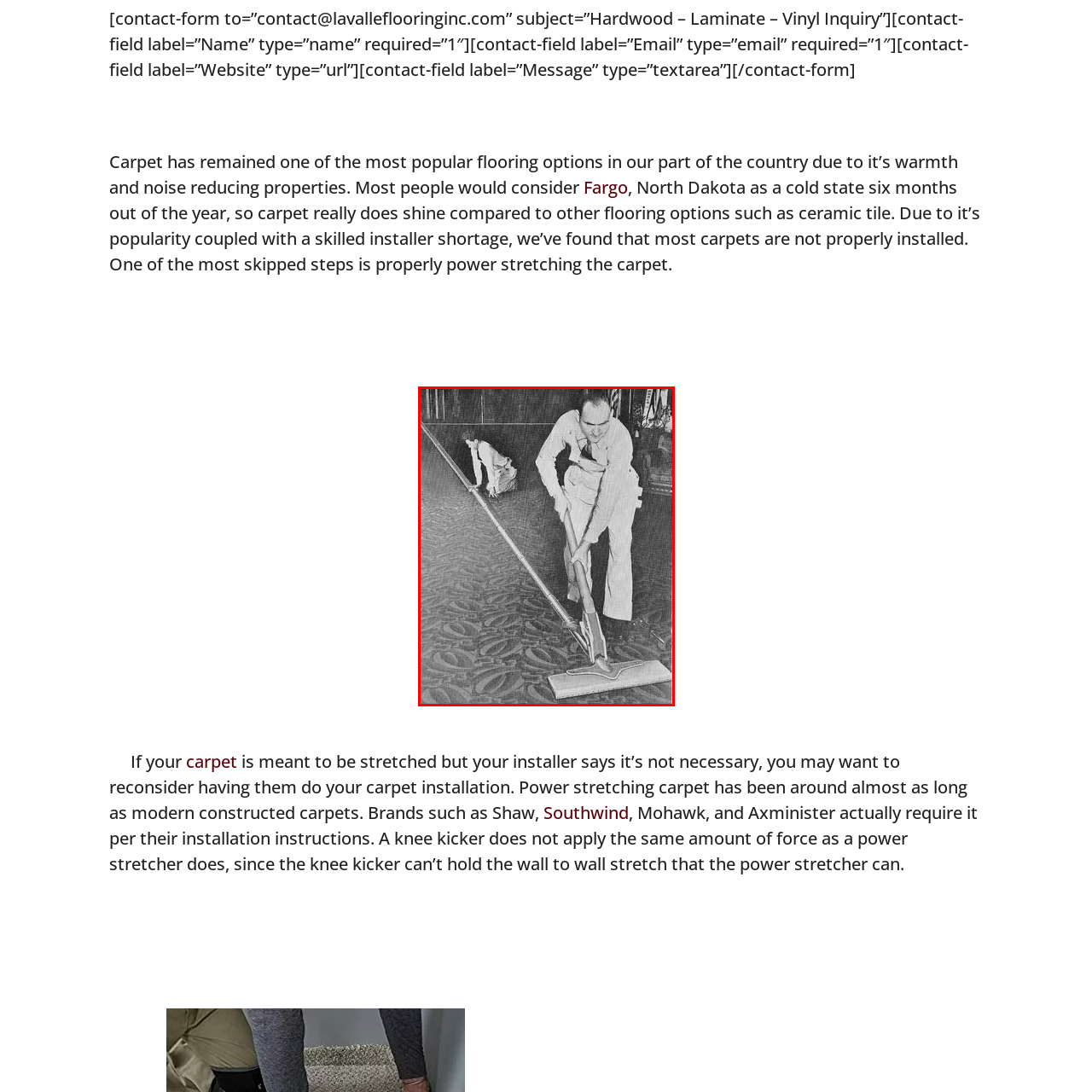Provide an elaborate description of the visual elements present in the image enclosed by the red boundary.

The image depicts two professionals engaged in the process of carpet installation, highlighting an important aspect of home flooring care. In the foreground, a man, dressed in a work suit, is focused on carefully power stretching the carpet using a long tool designed for this specific purpose. His posture indicates precision and attention to detail, crucial for ensuring a proper installation that meets manufacturer specifications.

In the background, a woman is visible, presumably assisting in the process, also dressed in professional attire. This collaborative effort emphasizes the importance of skilled labor in the carpet installation process. The setting appears to be indoors, possibly in a residential or commercial space, with a patterned carpet that showcases the design and texture typical of carpet flooring.

This image serves as a reminder of the essential practices in carpet installation, such as power stretching, which is vital for preventing issues associated with improper installation, as mentioned in the accompanying text about carpet care. It underscores the necessity of hiring skilled installers to ensure longevity and performance from your carpet investment.